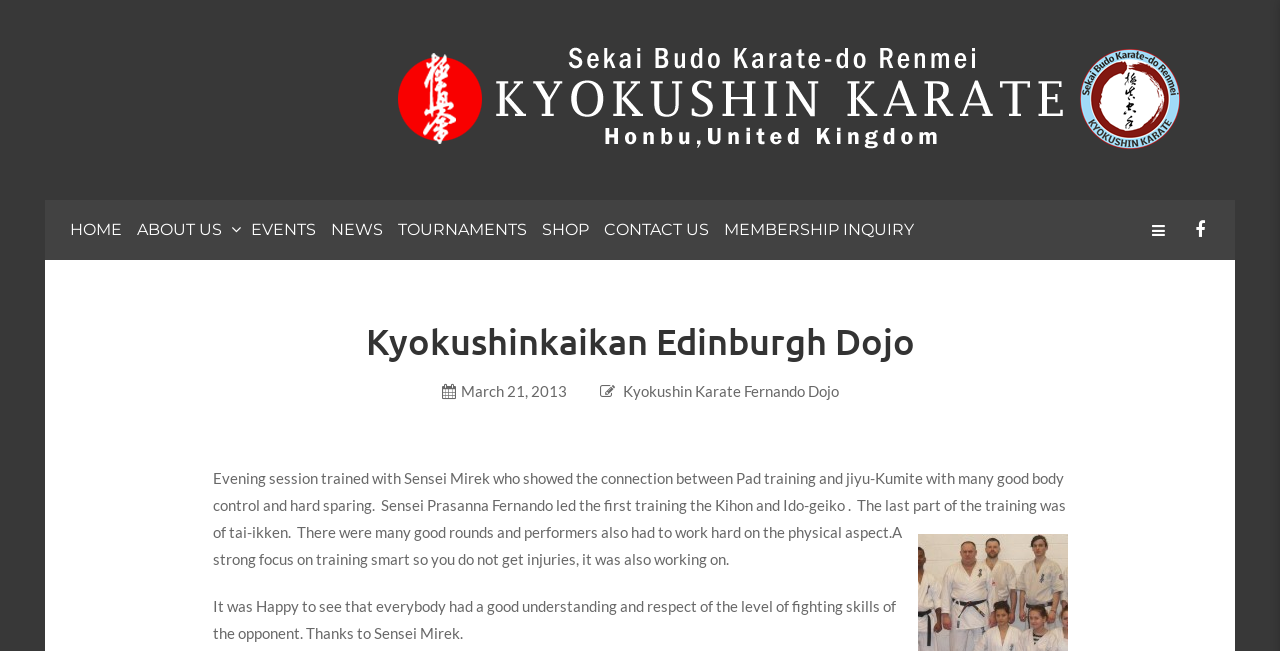Identify and extract the heading text of the webpage.

Kyokushinkaikan Edinburgh Dojo